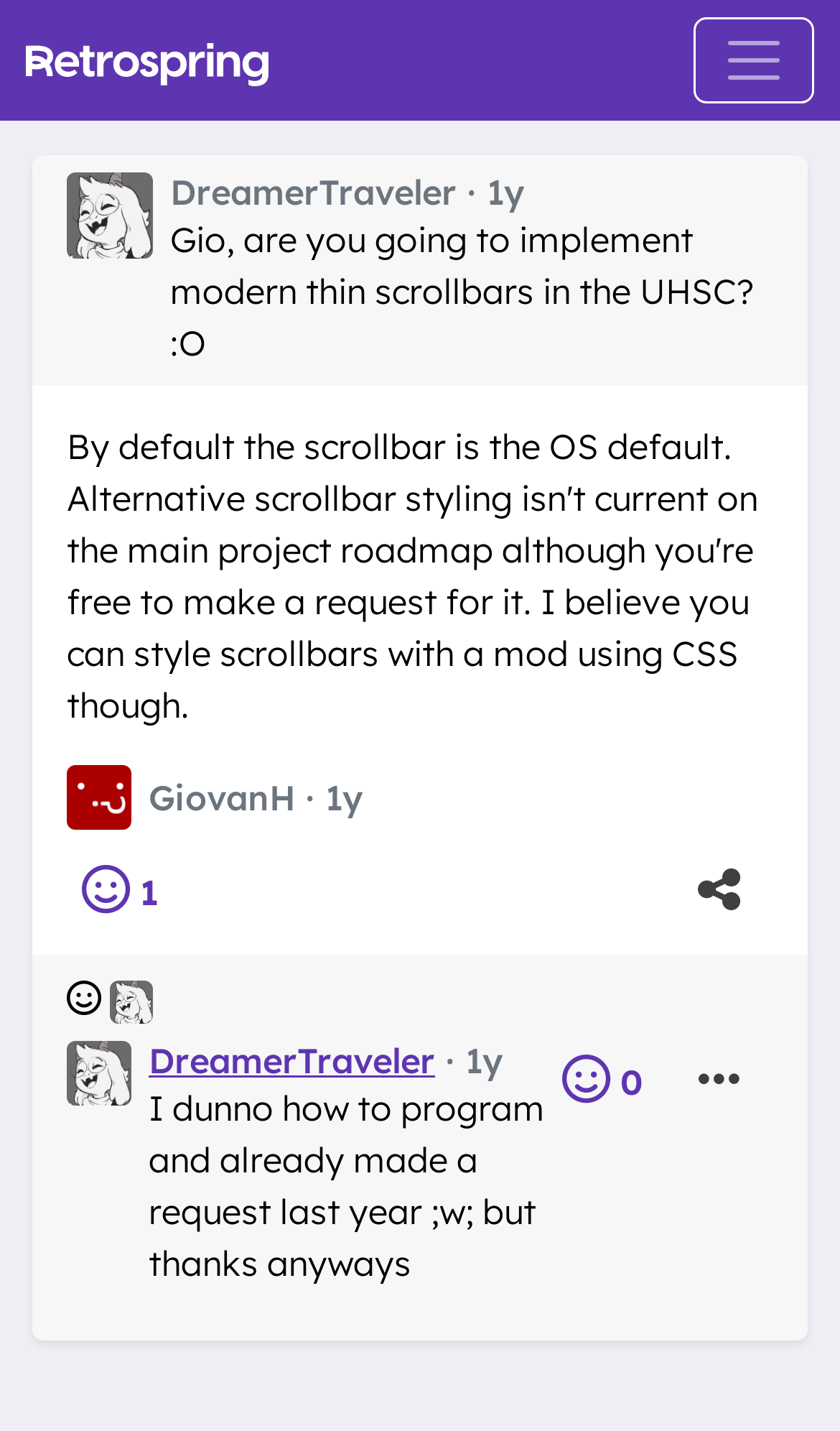Identify the bounding box coordinates of the part that should be clicked to carry out this instruction: "Click the Retrospring link".

[0.031, 0.012, 0.32, 0.072]